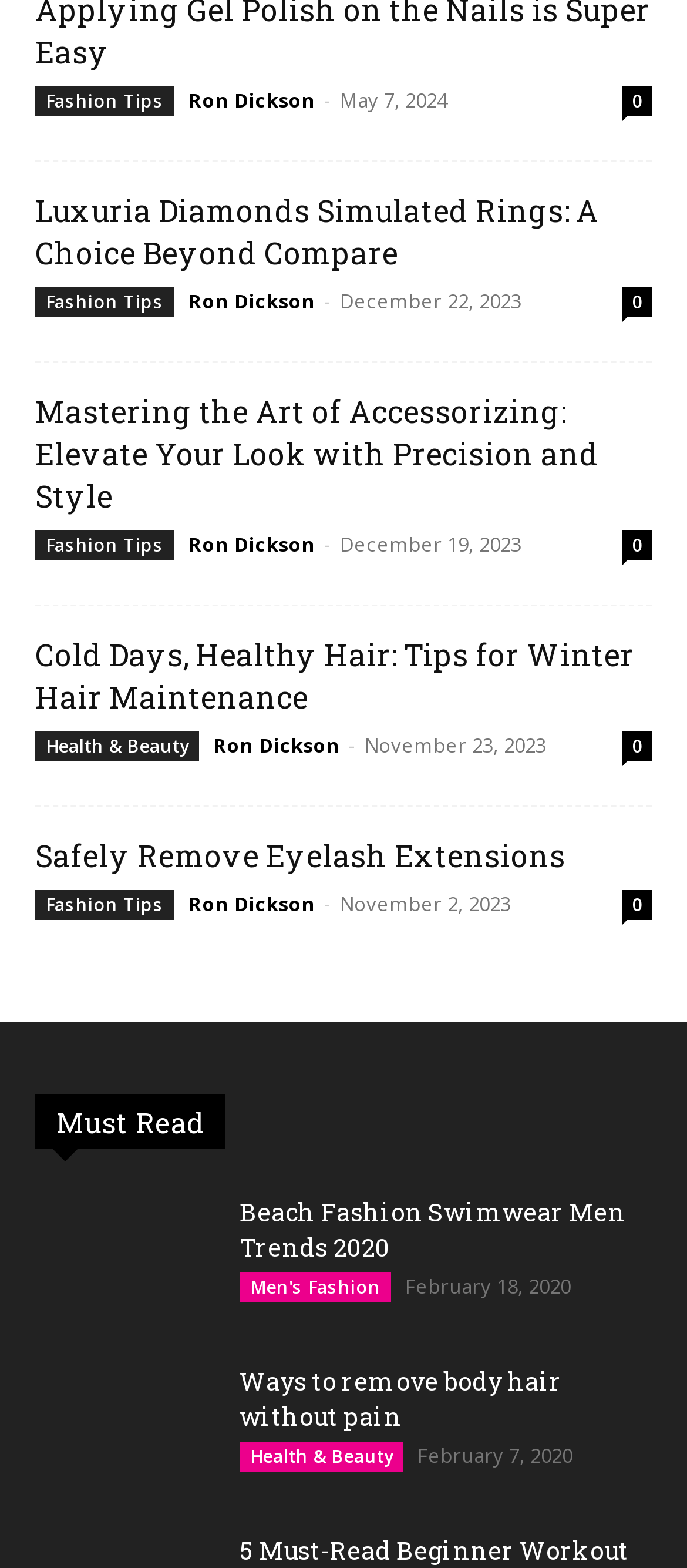Identify the bounding box coordinates of the clickable region to carry out the given instruction: "View 'Beach Fashion Swimwear Men Trends 2020'".

[0.349, 0.762, 0.91, 0.805]